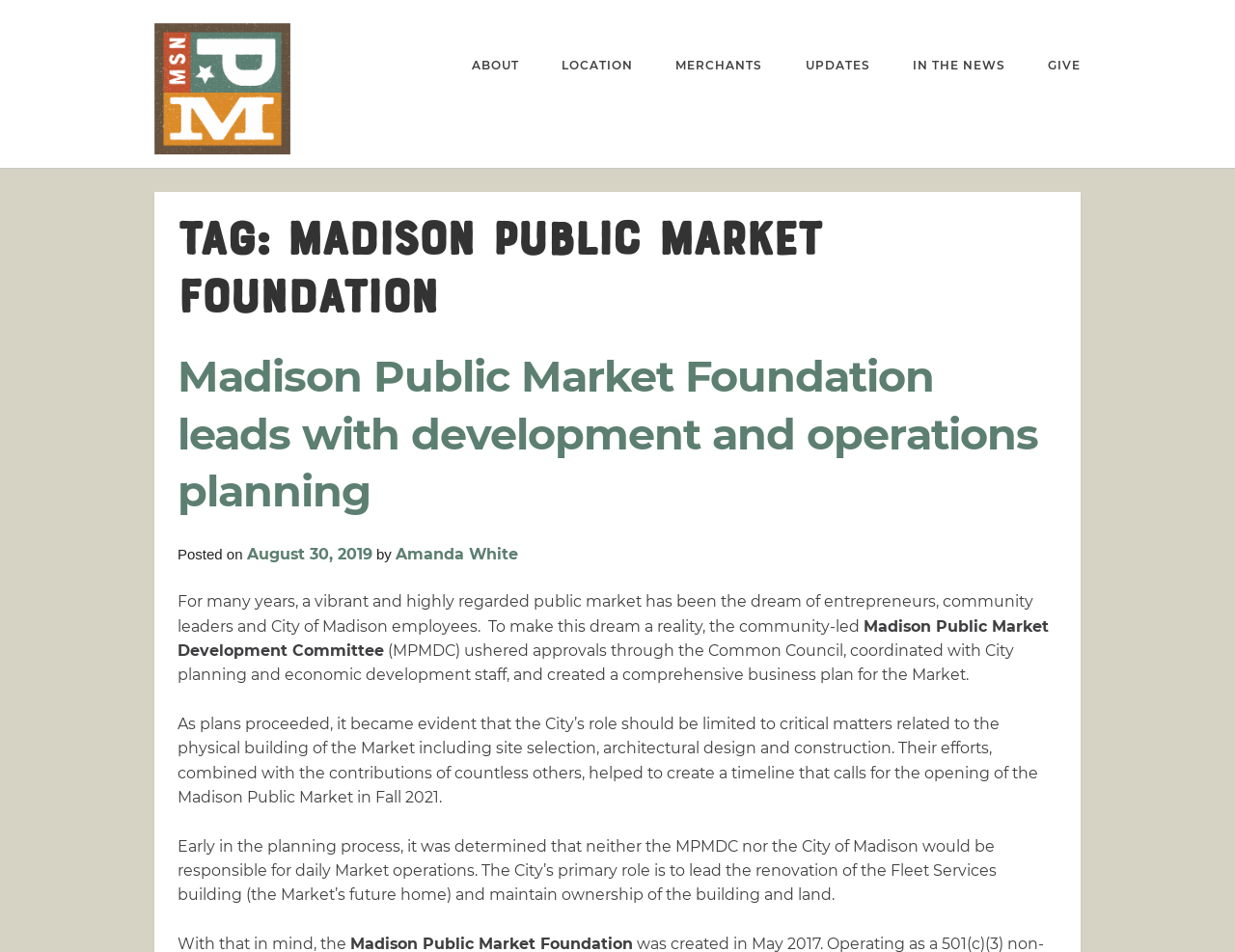Identify the coordinates of the bounding box for the element that must be clicked to accomplish the instruction: "Learn about Madison Public Market Development Committee".

[0.144, 0.648, 0.849, 0.693]